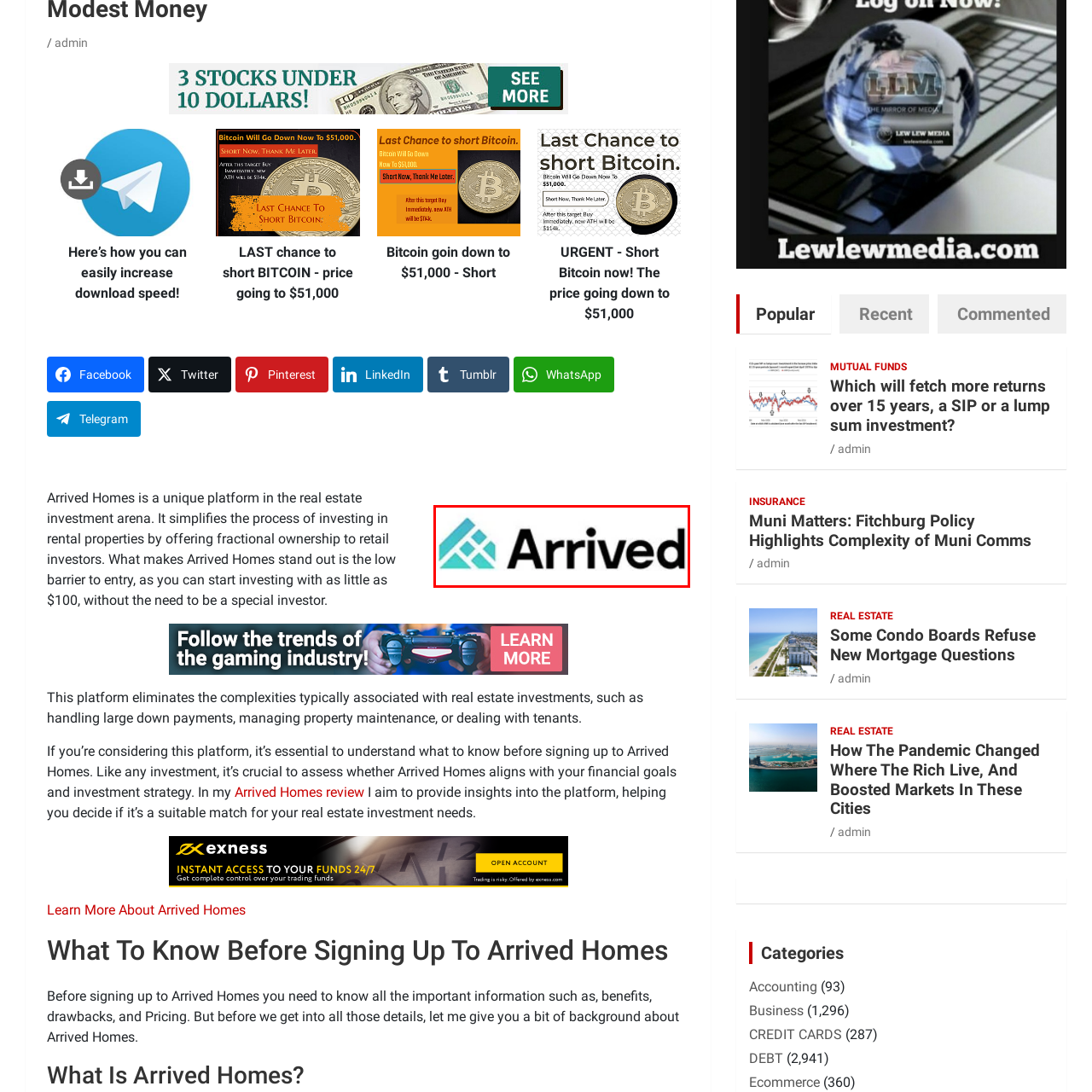What is the font style of the 'Arrived' text?
Inspect the image enclosed within the red bounding box and provide a detailed answer to the question, using insights from the image.

The caption describes the logo of Arrived Homes, which combines a stylized graphic of a house alongside the name 'Arrived' rendered in bold black letters, reflecting the company's mission to make real estate investment accessible.